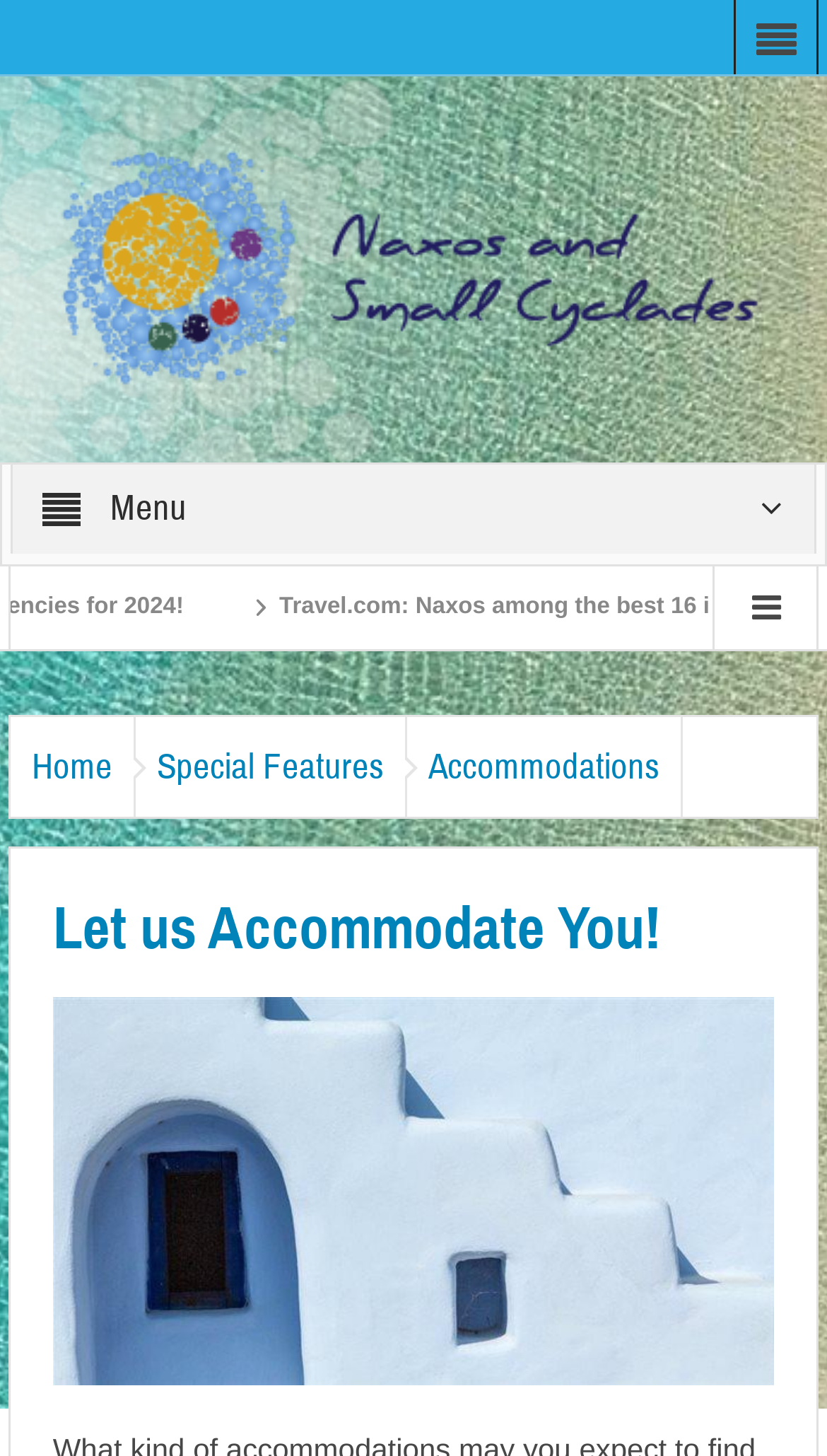What is the primary heading on this webpage?

Let us Accommodate You!